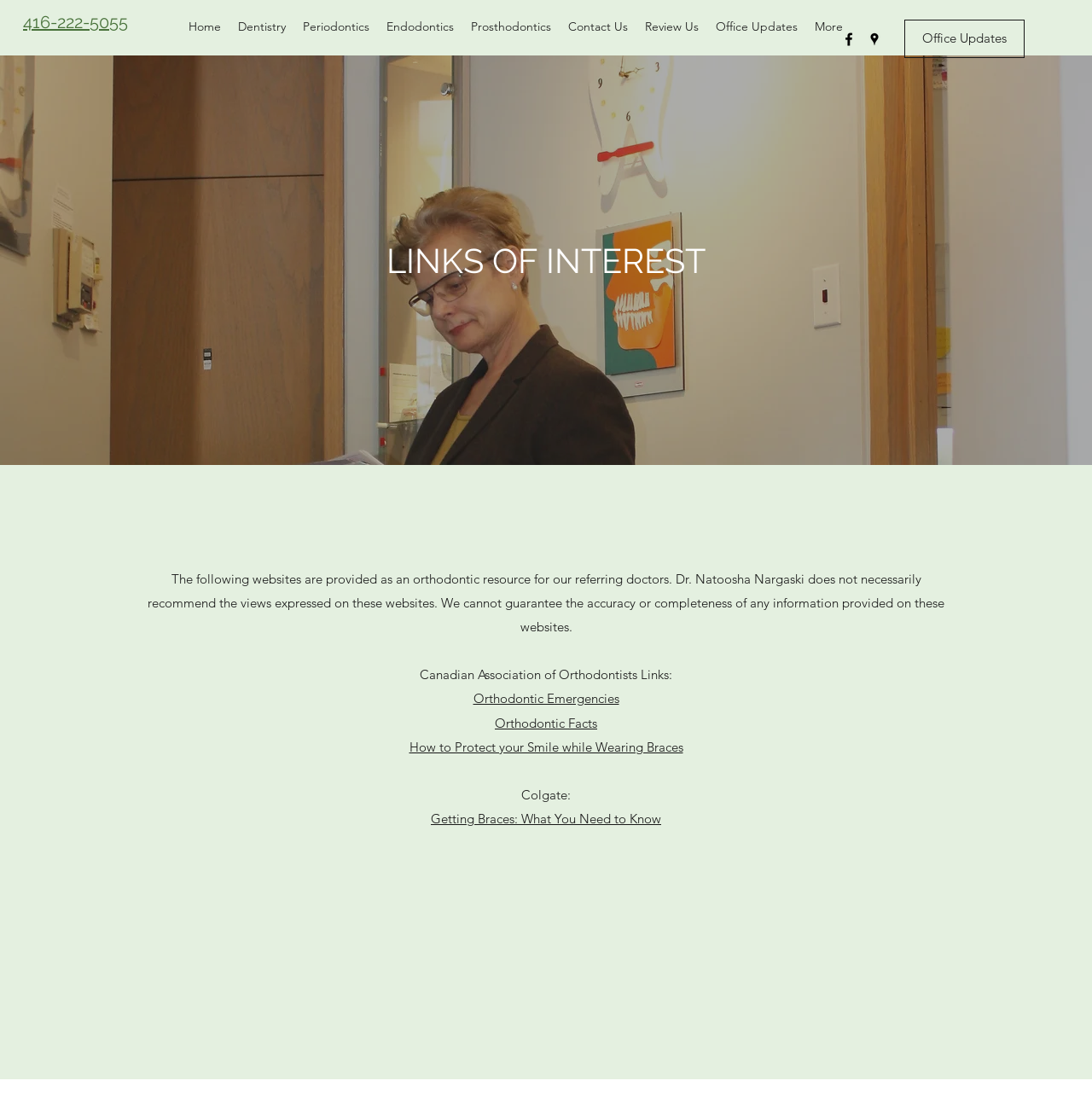Reply to the question with a single word or phrase:
What is the phone number on the top left?

416-222-5055